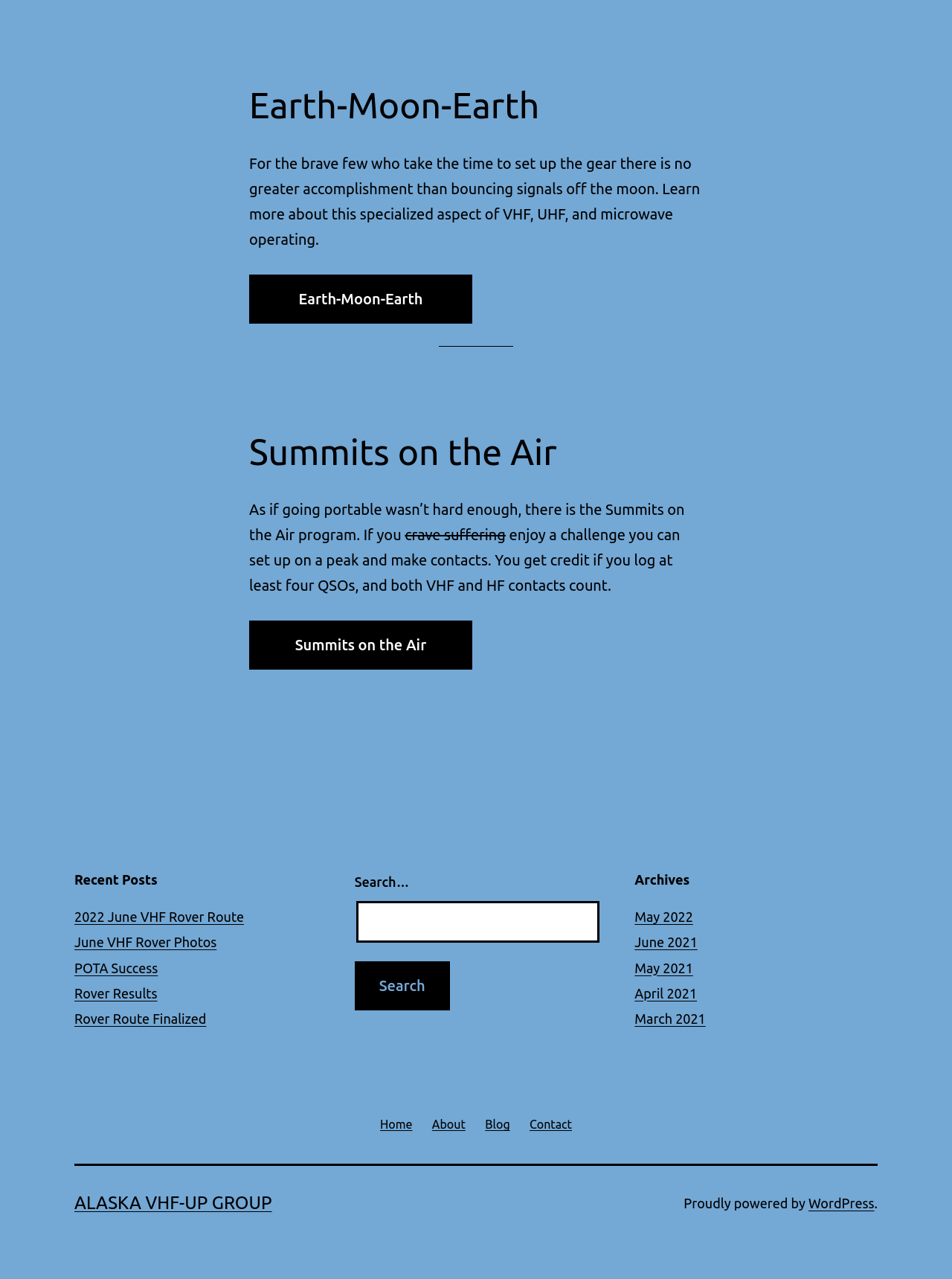Find the bounding box coordinates of the clickable area required to complete the following action: "Go to Archives".

[0.667, 0.707, 0.922, 0.806]